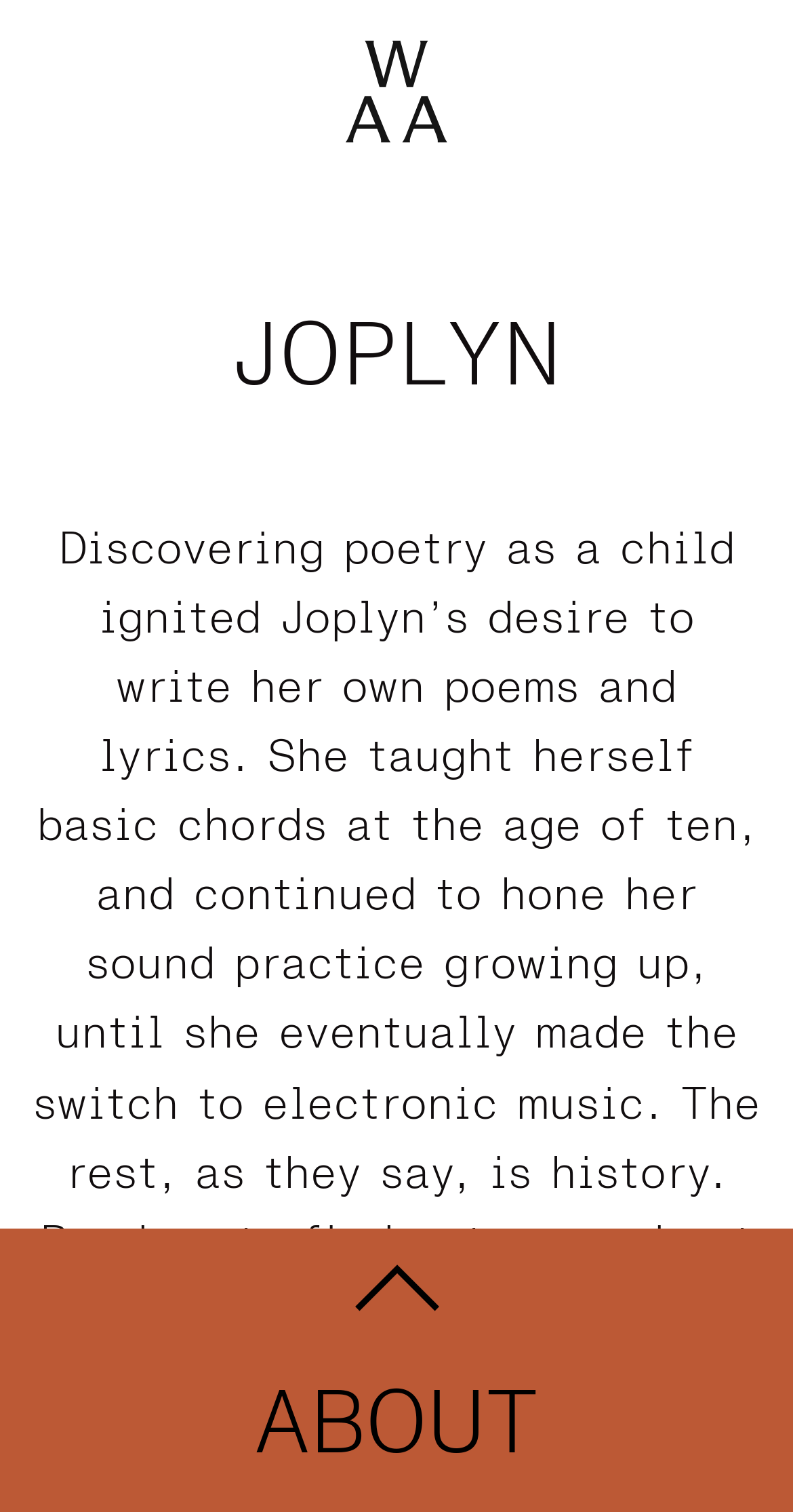Identify the bounding box of the UI element described as follows: "alt="logo woman authors of achievement"". Provide the coordinates as four float numbers in the range of 0 to 1 [left, top, right, bottom].

[0.436, 0.027, 0.564, 0.094]